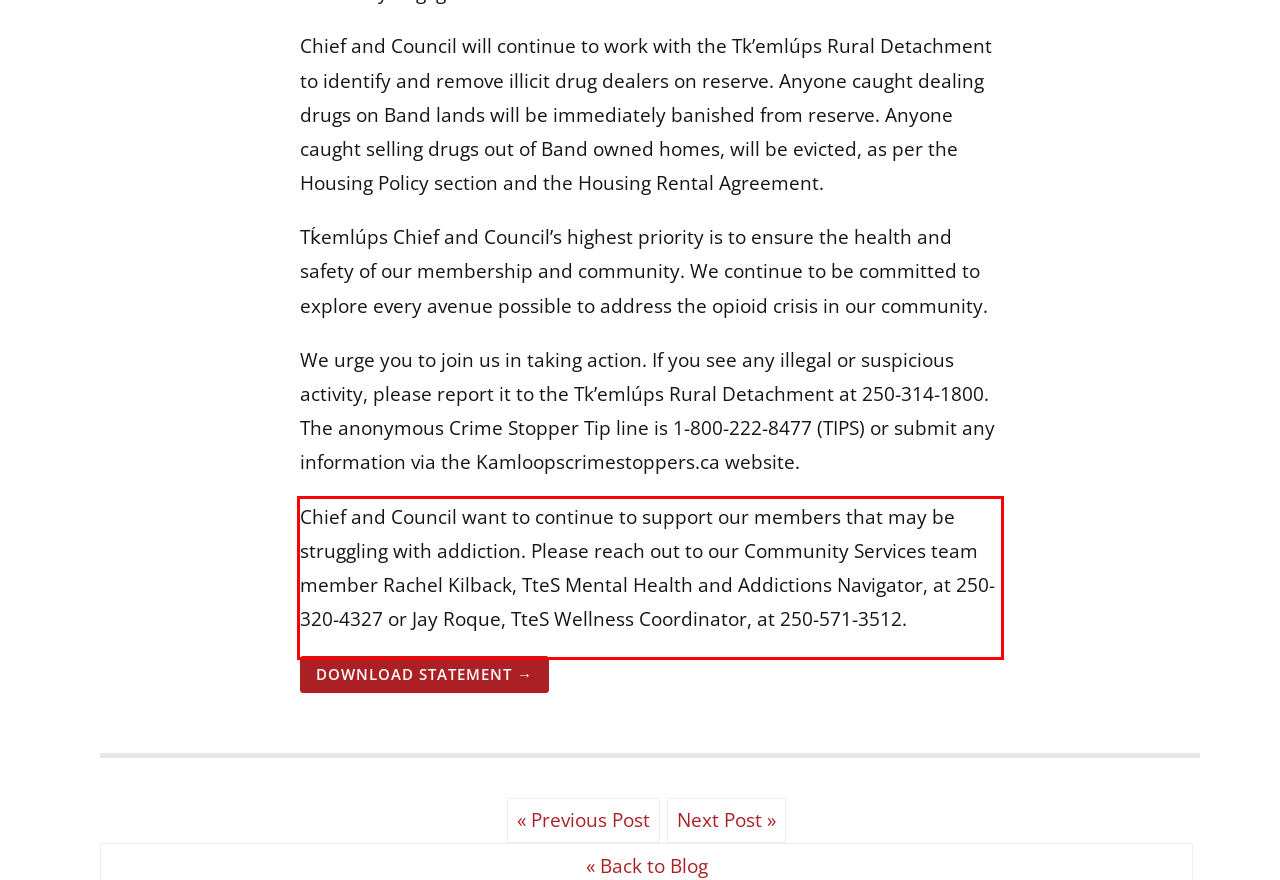Observe the screenshot of the webpage that includes a red rectangle bounding box. Conduct OCR on the content inside this red bounding box and generate the text.

Chief and Council want to continue to support our members that may be struggling with addiction. Please reach out to our Community Services team member Rachel Kilback, TteS Mental Health and Addictions Navigator, at 250-320-4327 or Jay Roque, TteS Wellness Coordinator, at 250-571-3512.